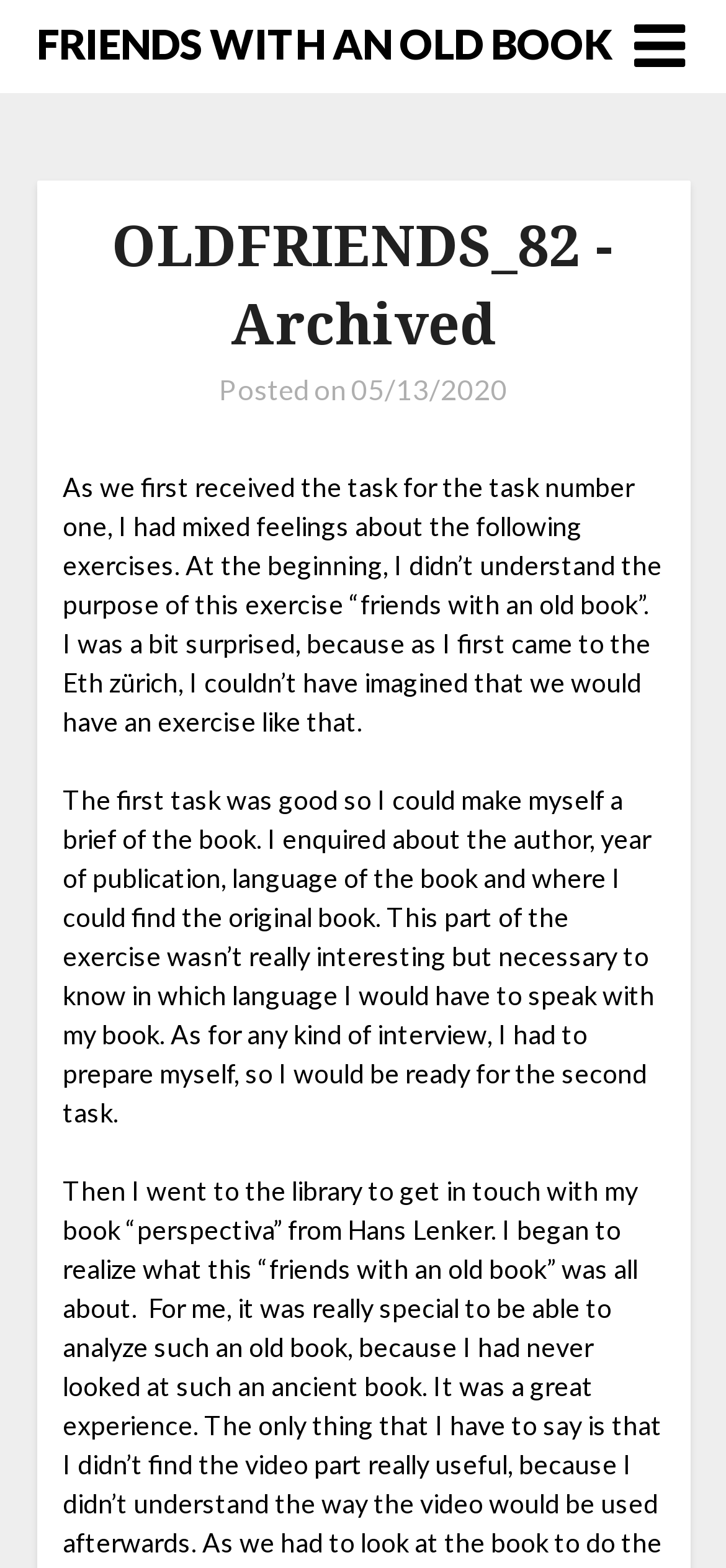What is the purpose of the exercise 'friends with an old book'? Based on the image, give a response in one word or a short phrase.

Not explicitly stated